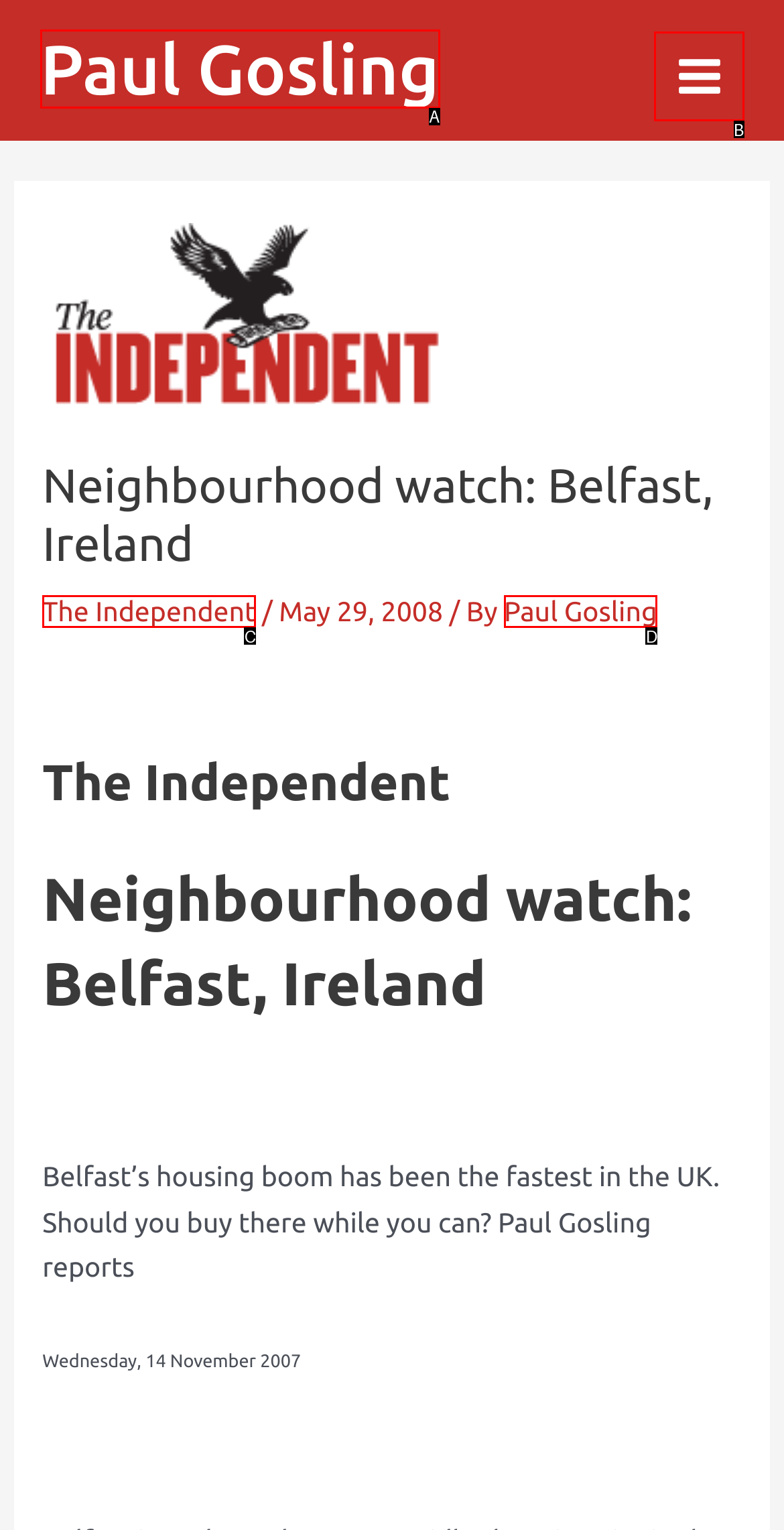Determine which option aligns with the description: The Independent. Provide the letter of the chosen option directly.

C